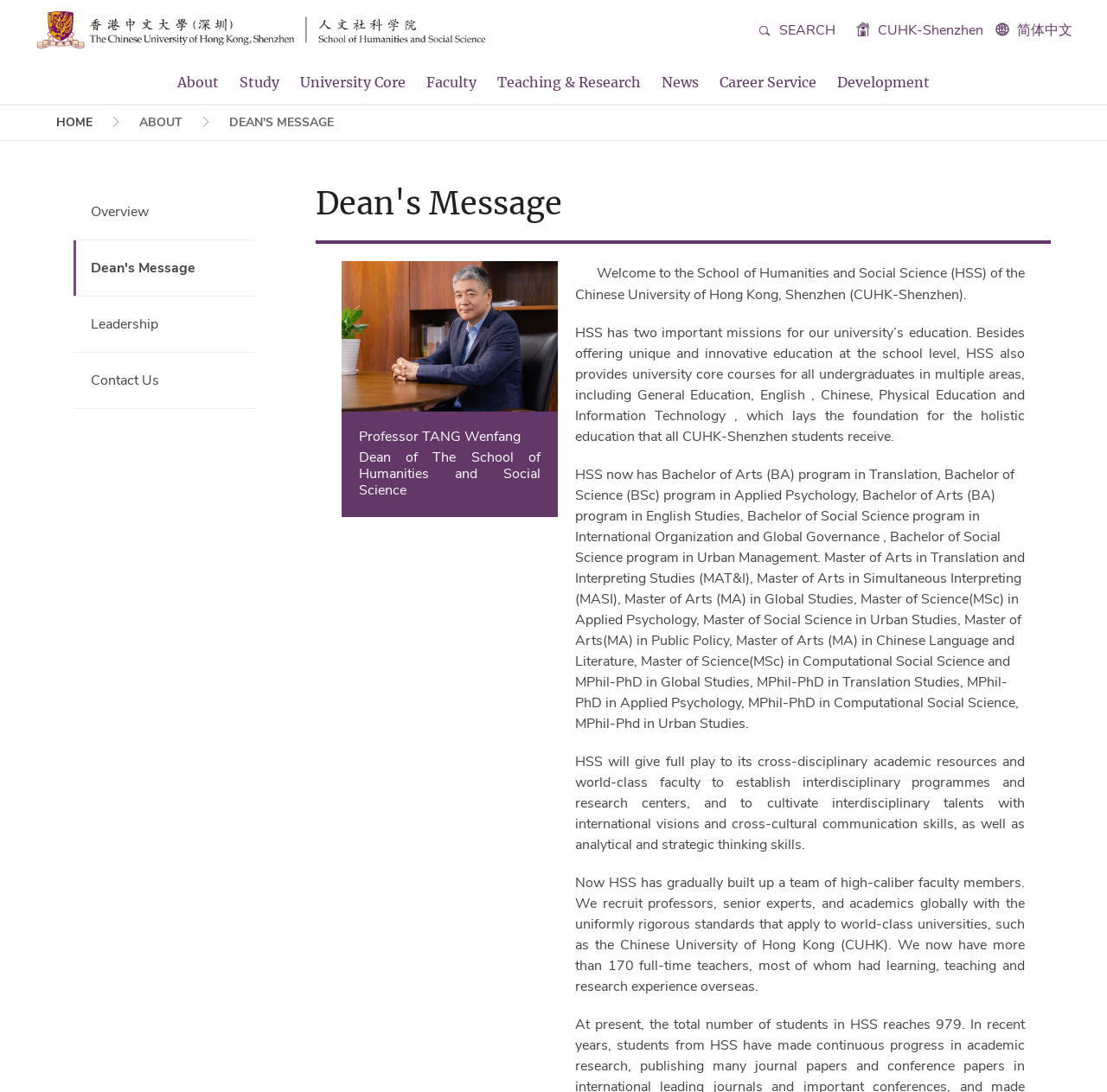Identify the bounding box coordinates of the clickable section necessary to follow the following instruction: "search". The coordinates should be presented as four float numbers from 0 to 1, i.e., [left, top, right, bottom].

[0.684, 0.008, 0.755, 0.048]